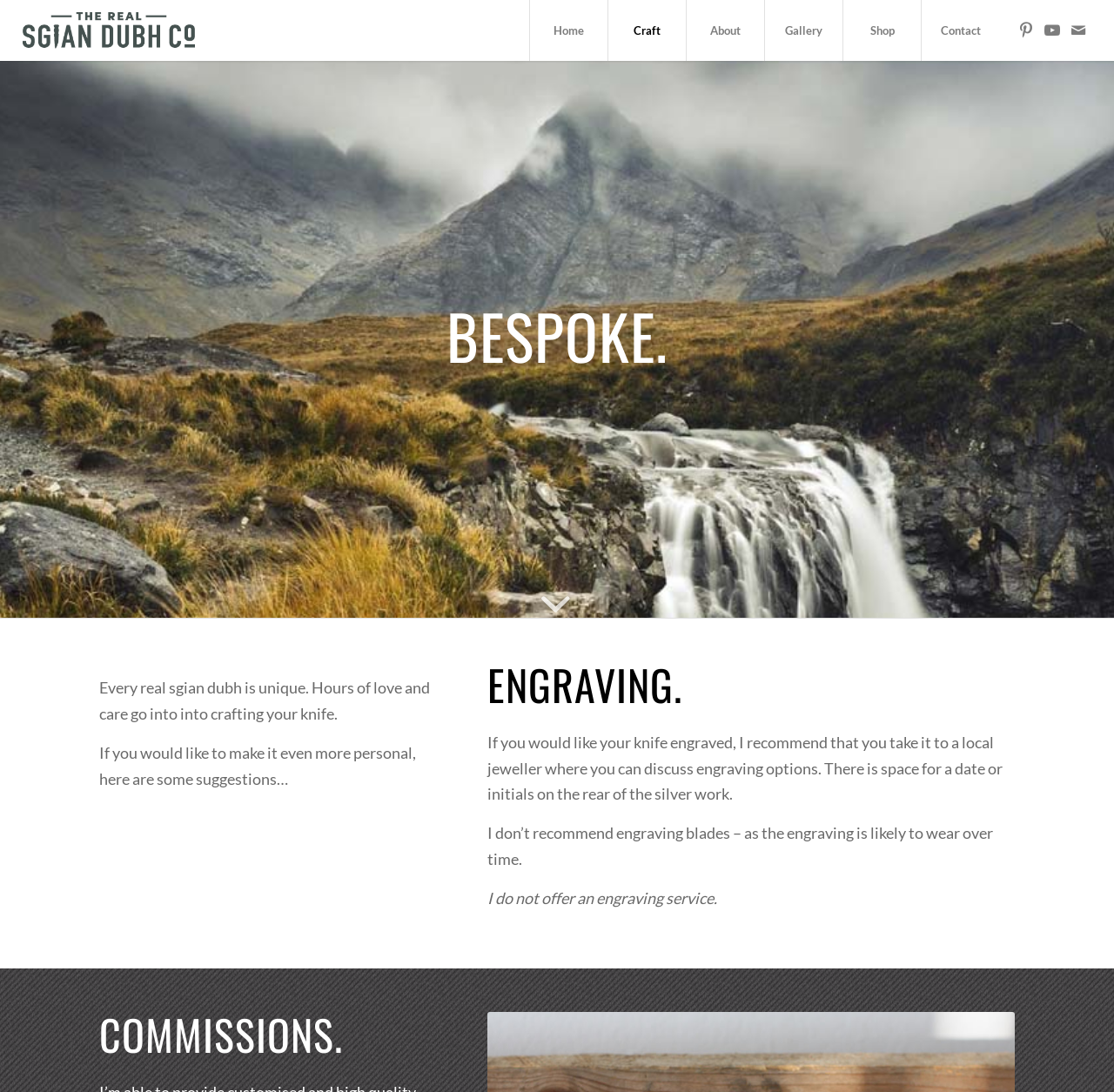Identify the bounding box for the given UI element using the description provided. Coordinates should be in the format (top-left x, top-left y, bottom-right x, bottom-right y) and must be between 0 and 1. Here is the description: OUR WORK

None